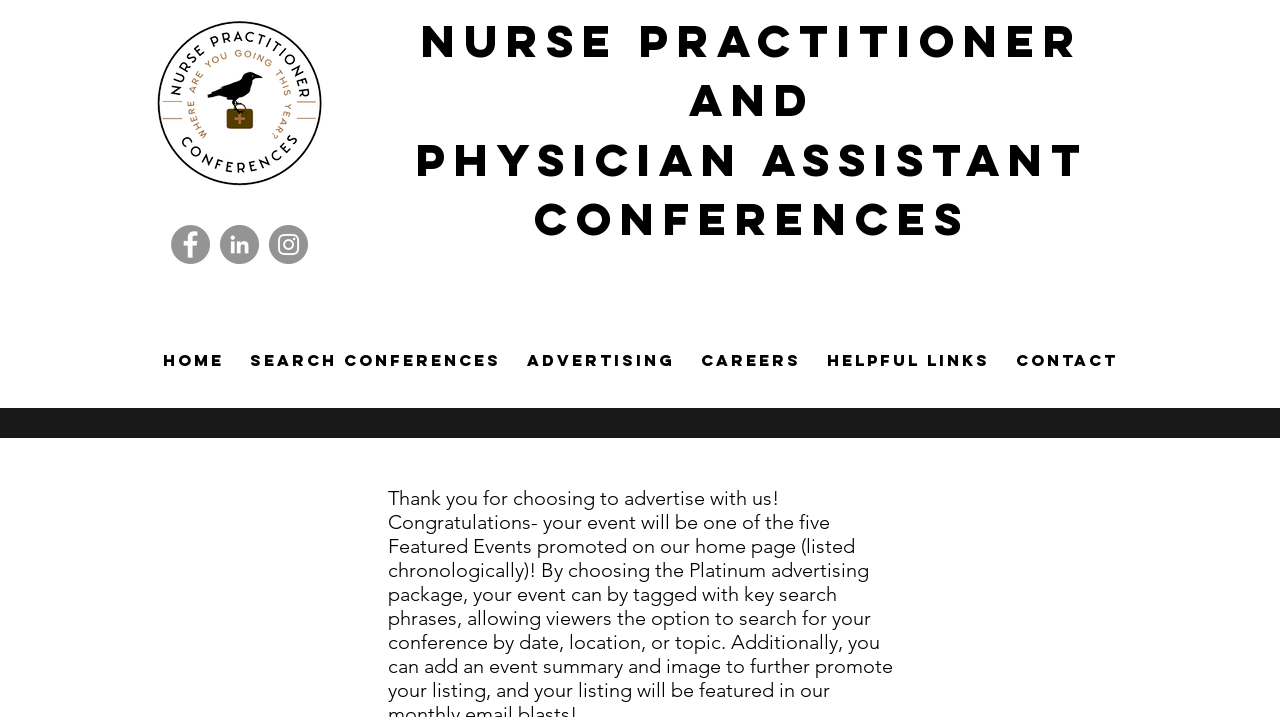Please specify the bounding box coordinates of the clickable region necessary for completing the following instruction: "View Careers page". The coordinates must consist of four float numbers between 0 and 1, i.e., [left, top, right, bottom].

[0.538, 0.481, 0.636, 0.523]